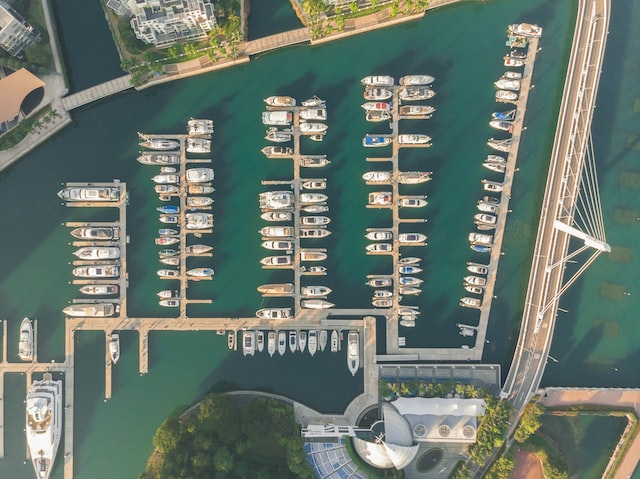Provide your answer to the question using just one word or phrase: What type of architecture surrounds the marina?

Modern